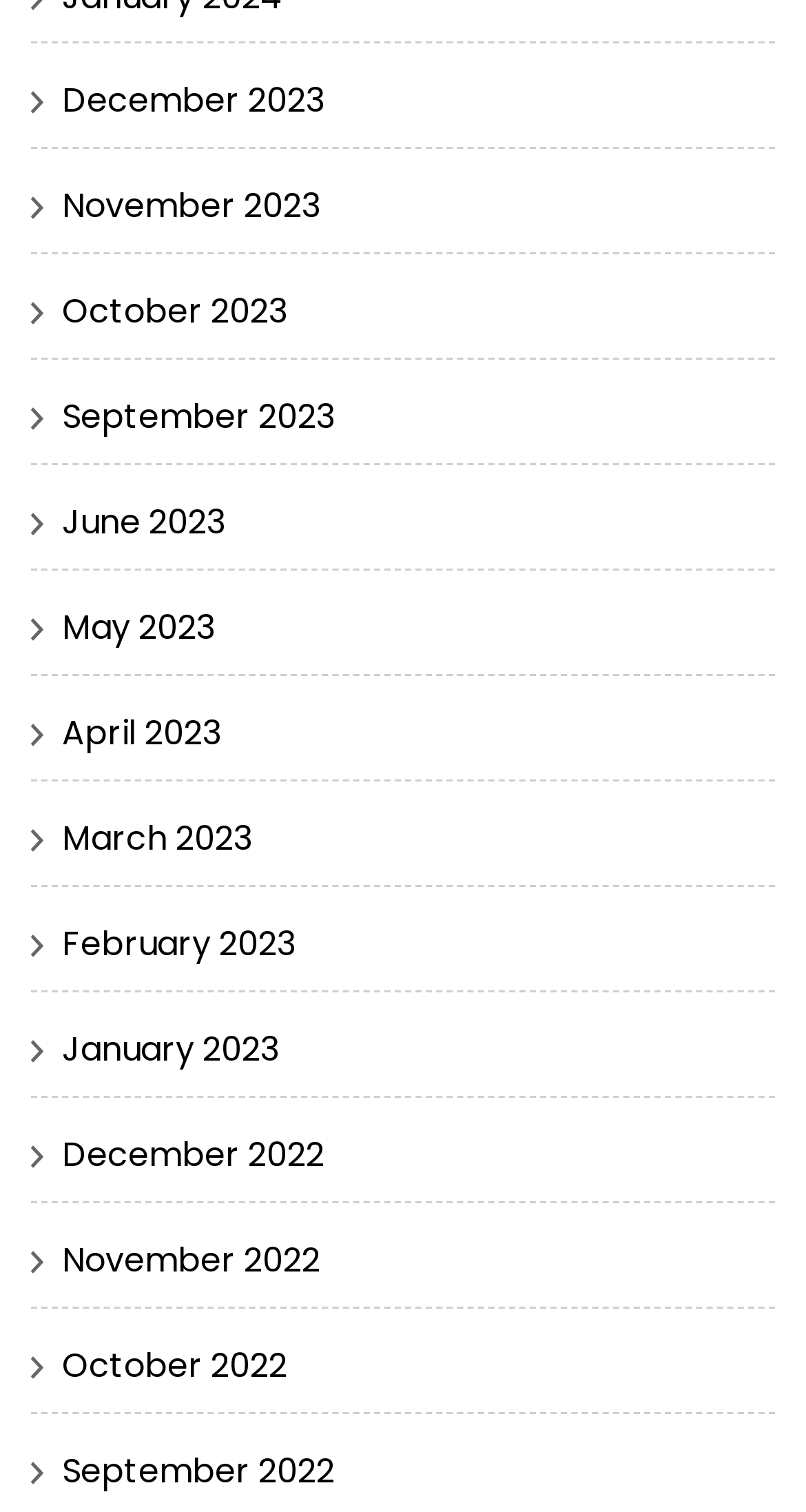Find the UI element described as: "October 2023" and predict its bounding box coordinates. Ensure the coordinates are four float numbers between 0 and 1, [left, top, right, bottom].

[0.077, 0.191, 0.356, 0.222]